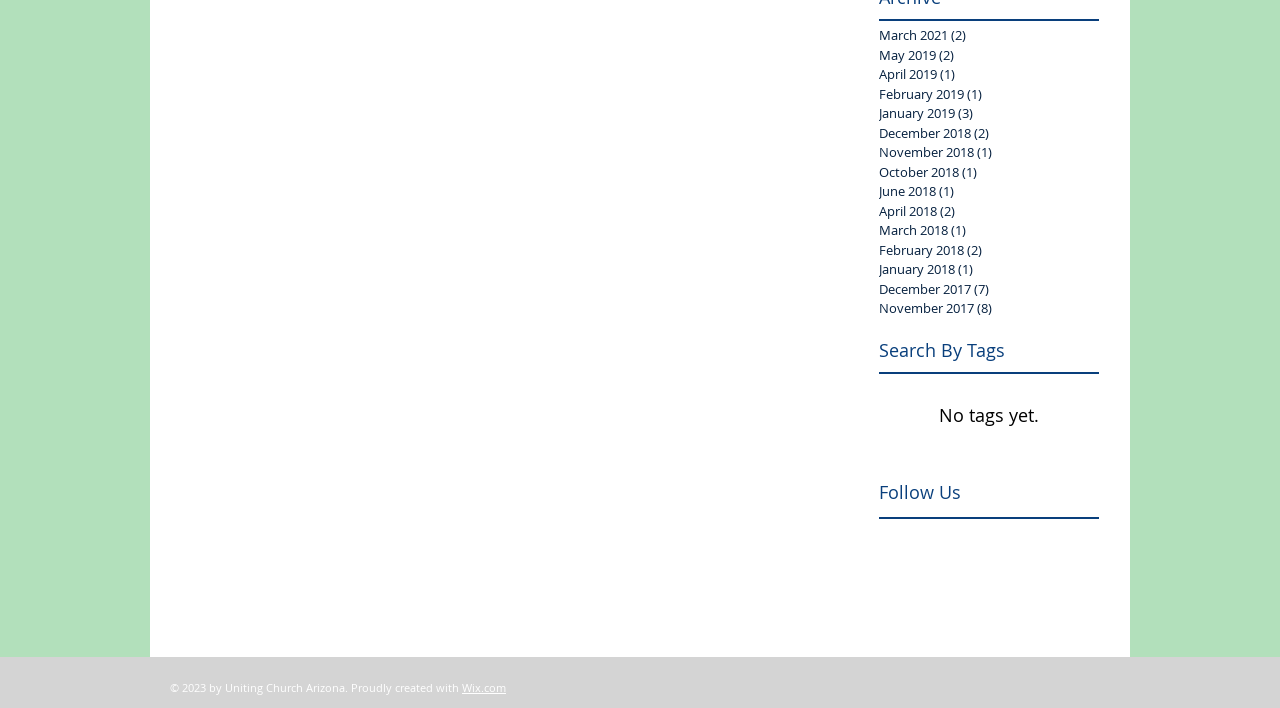Please reply with a single word or brief phrase to the question: 
What is the name of the website builder used to create this website?

Wix.com